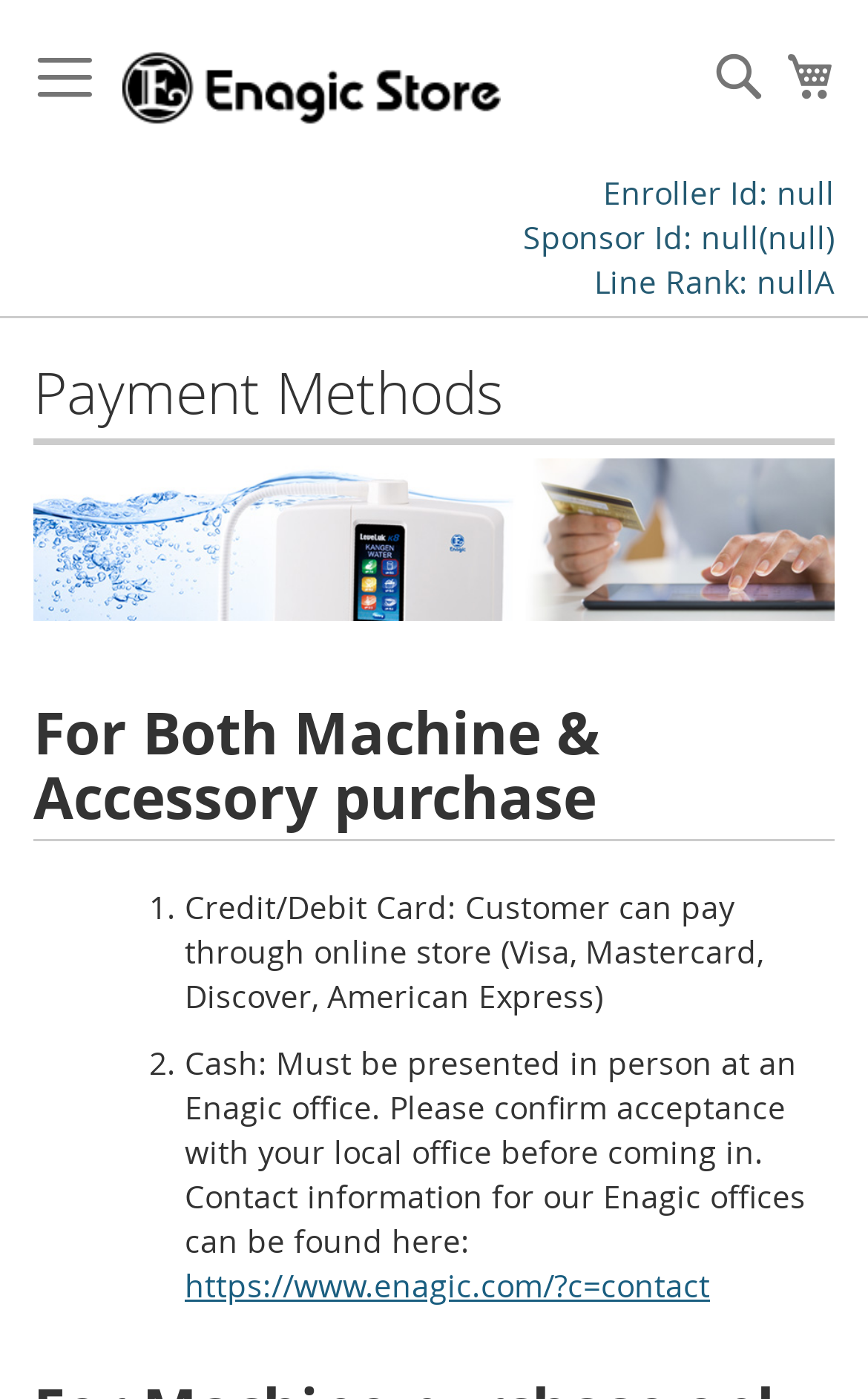Describe the webpage meticulously, covering all significant aspects.

The webpage is an online shop, specifically the payment methods page of Enagic Store. At the top left corner, there is a store logo that serves as a link to the home page. Next to it, on the top right corner, is a link to the user's cart, represented by a shopping cart icon.

Below the logo, there are three lines of text displaying the user's Enroller ID, Sponsor ID, and Line Rank, respectively. These lines are aligned to the right side of the page.

The main content of the page is divided into two sections. The first section, headed by "Payment Methods", is located at the top center of the page. The second section, headed by "For Both Machine & Accessory purchase", is located below the first section.

In the first section, there is a list of two payment methods. The first method, marked by a "1." list marker, is credit/debit card payment, which accepts Visa, Mastercard, Discover, and American Express. The second method, marked by a "2." list marker, is cash payment, which must be presented in person at an Enagic office. Below the cash payment method, there is a link to the Enagic office contact information page.

Overall, the page provides information on the available payment methods for customers of Enagic Store.